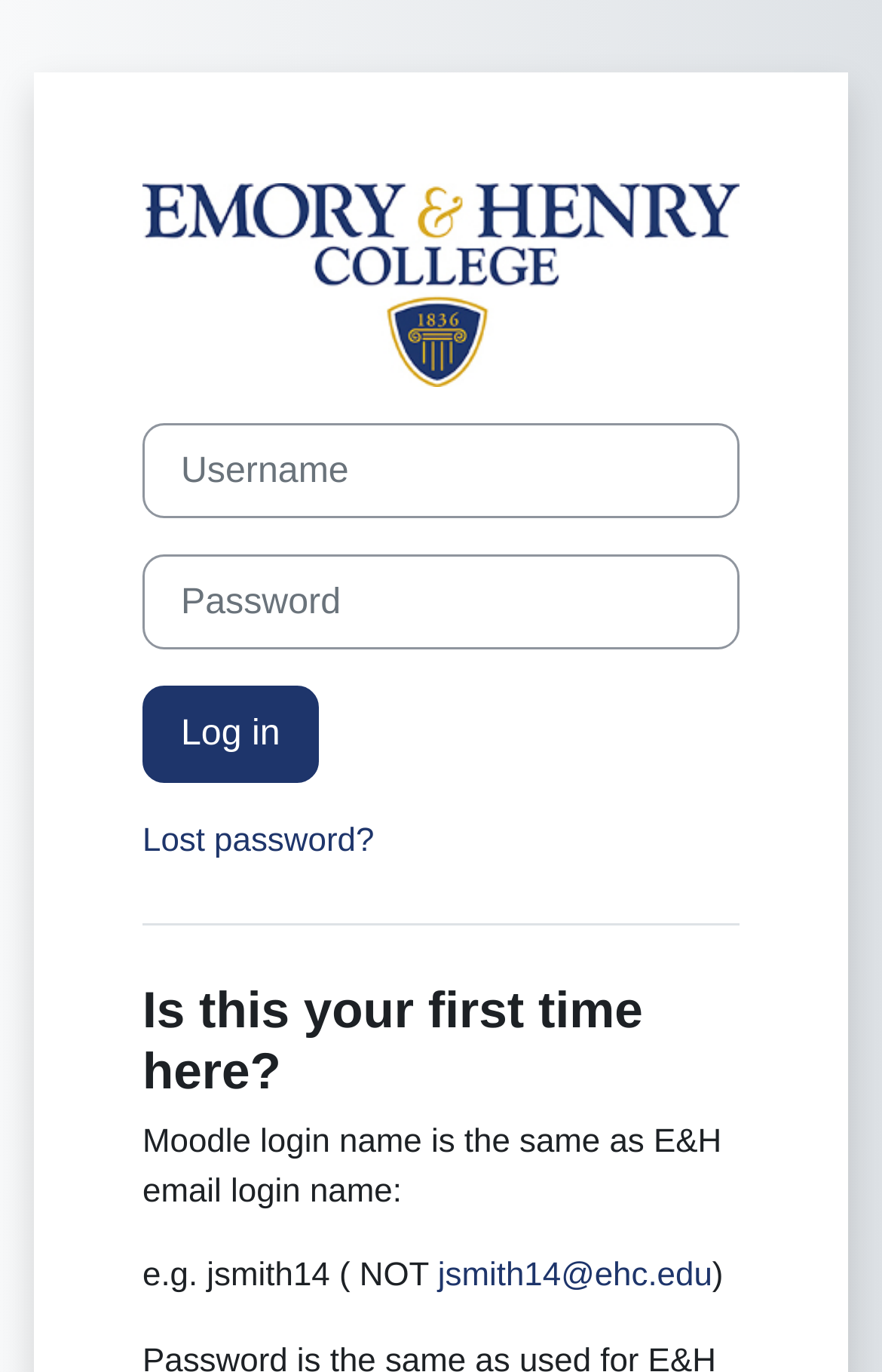What is the function of the button below the 'Password' textbox?
Provide a thorough and detailed answer to the question.

The button below the 'Password' textbox is used to log in to the Moodle site, as indicated by its position and the text 'Log in' on the button.